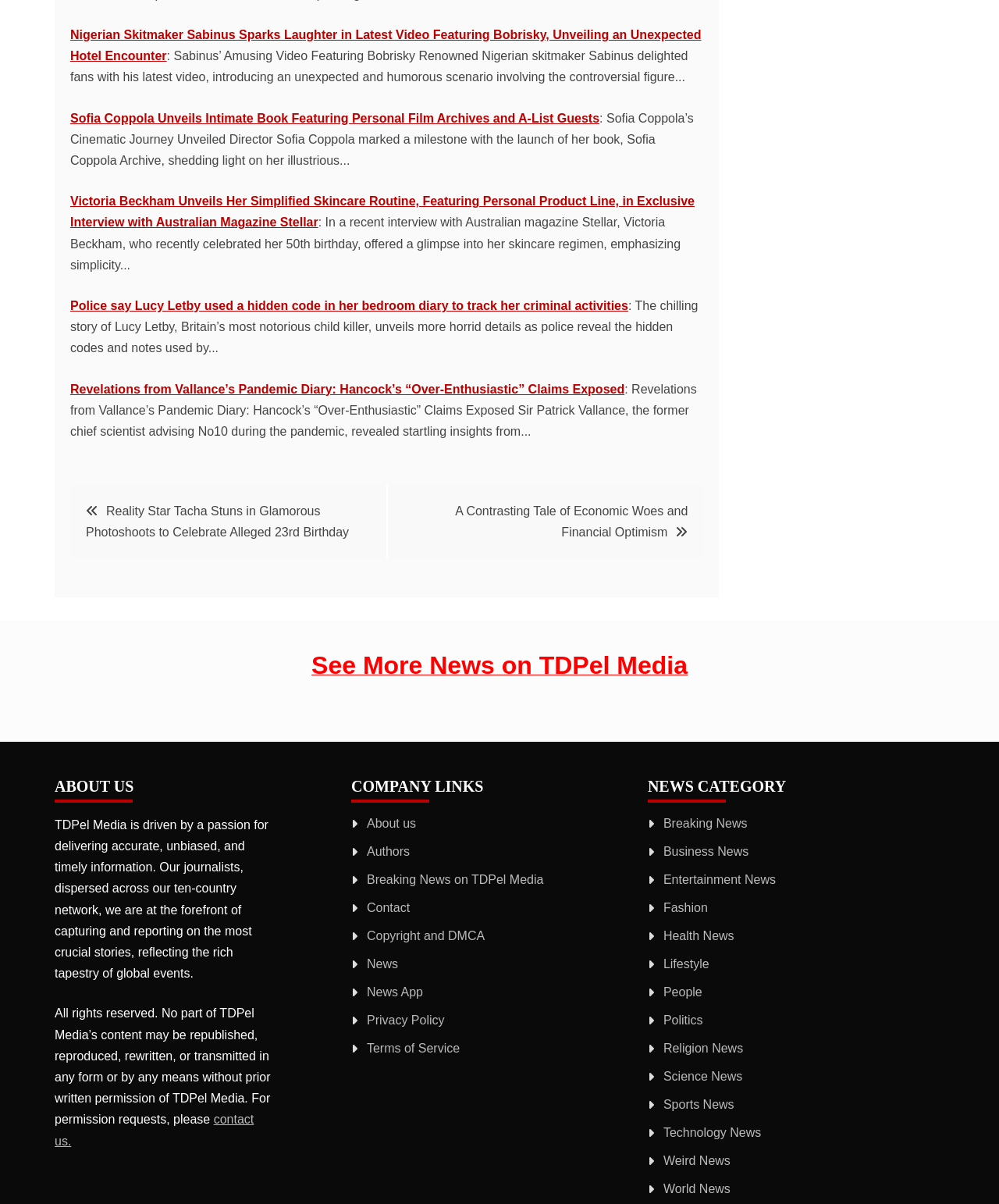Find the bounding box coordinates of the area to click in order to follow the instruction: "Read about Sabinus' amusing video featuring Bobrisky".

[0.07, 0.023, 0.702, 0.052]